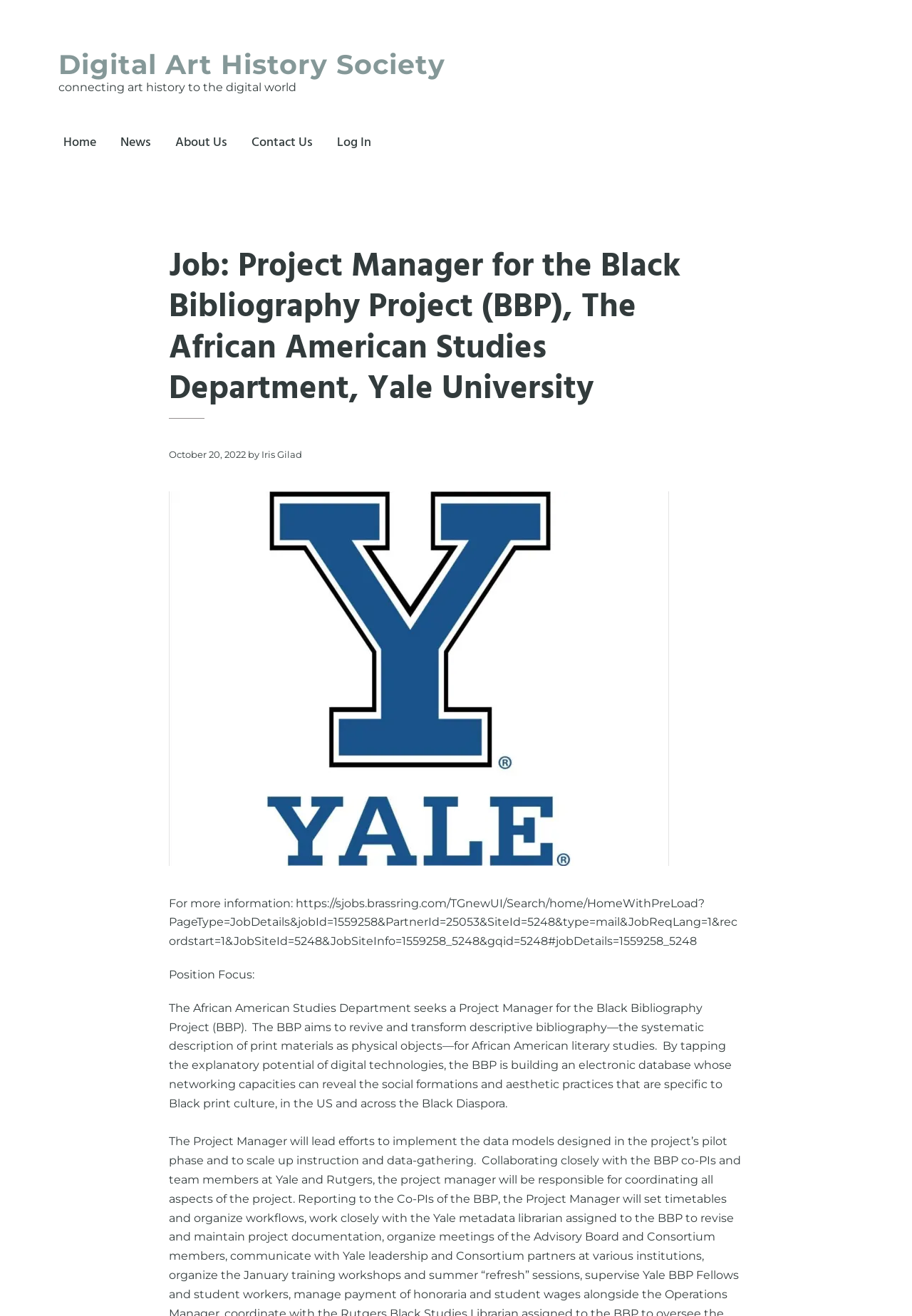Determine which piece of text is the heading of the webpage and provide it.

Job: Project Manager for the Black Bibliography Project (BBP), The African American Studies Department, Yale University